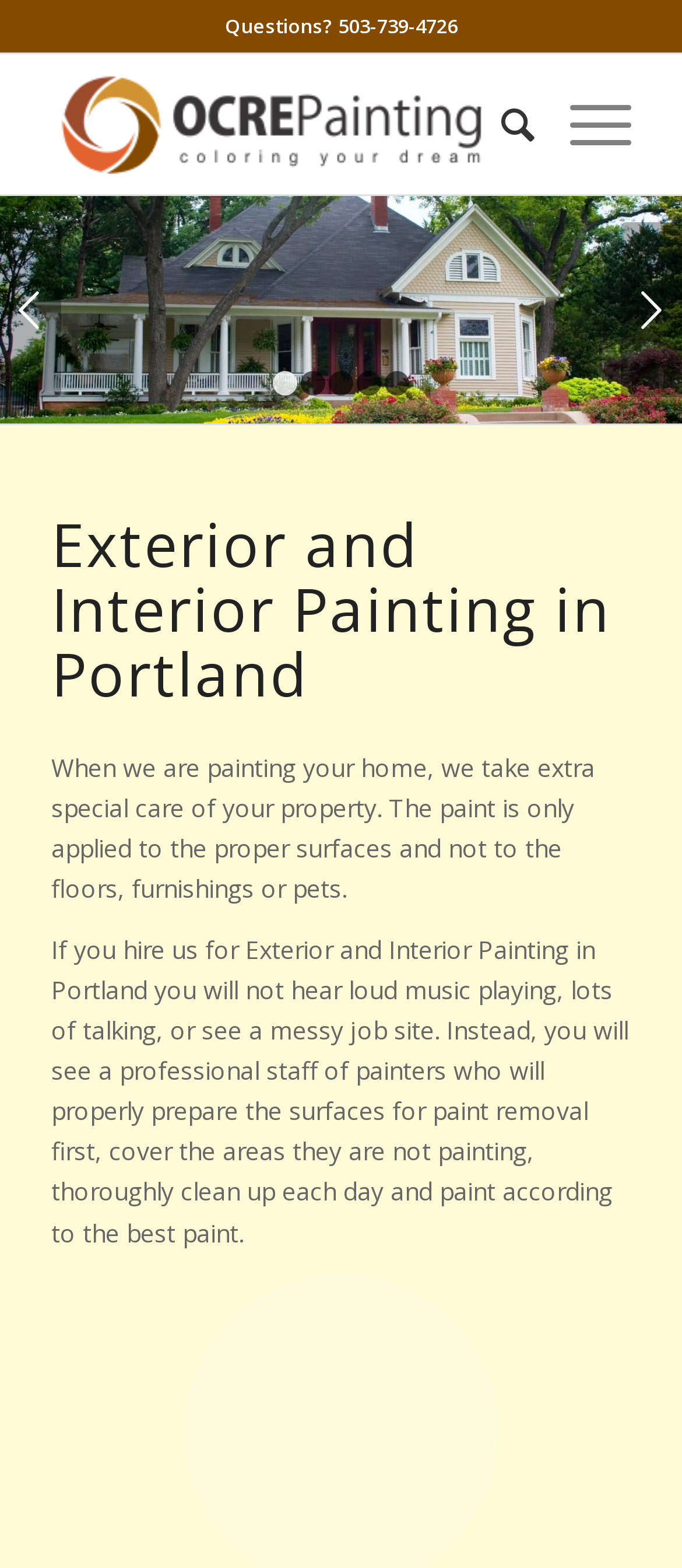Refer to the image and answer the question with as much detail as possible: What is the focus of the professional staff of painters?

According to the static text element on the webpage, the professional staff of painters will properly prepare the surfaces for paint removal first, cover the areas they are not painting, thoroughly clean up each day, and paint according to the best practices.